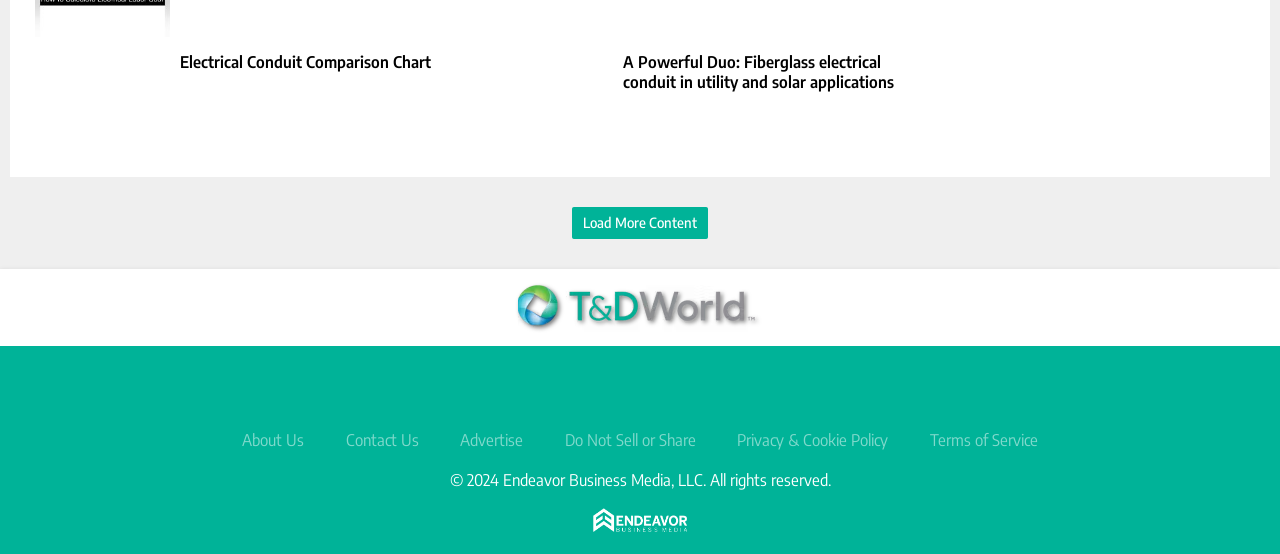What is the purpose of the 'Load More Content' button?
Please provide a single word or phrase as your answer based on the image.

To load more content